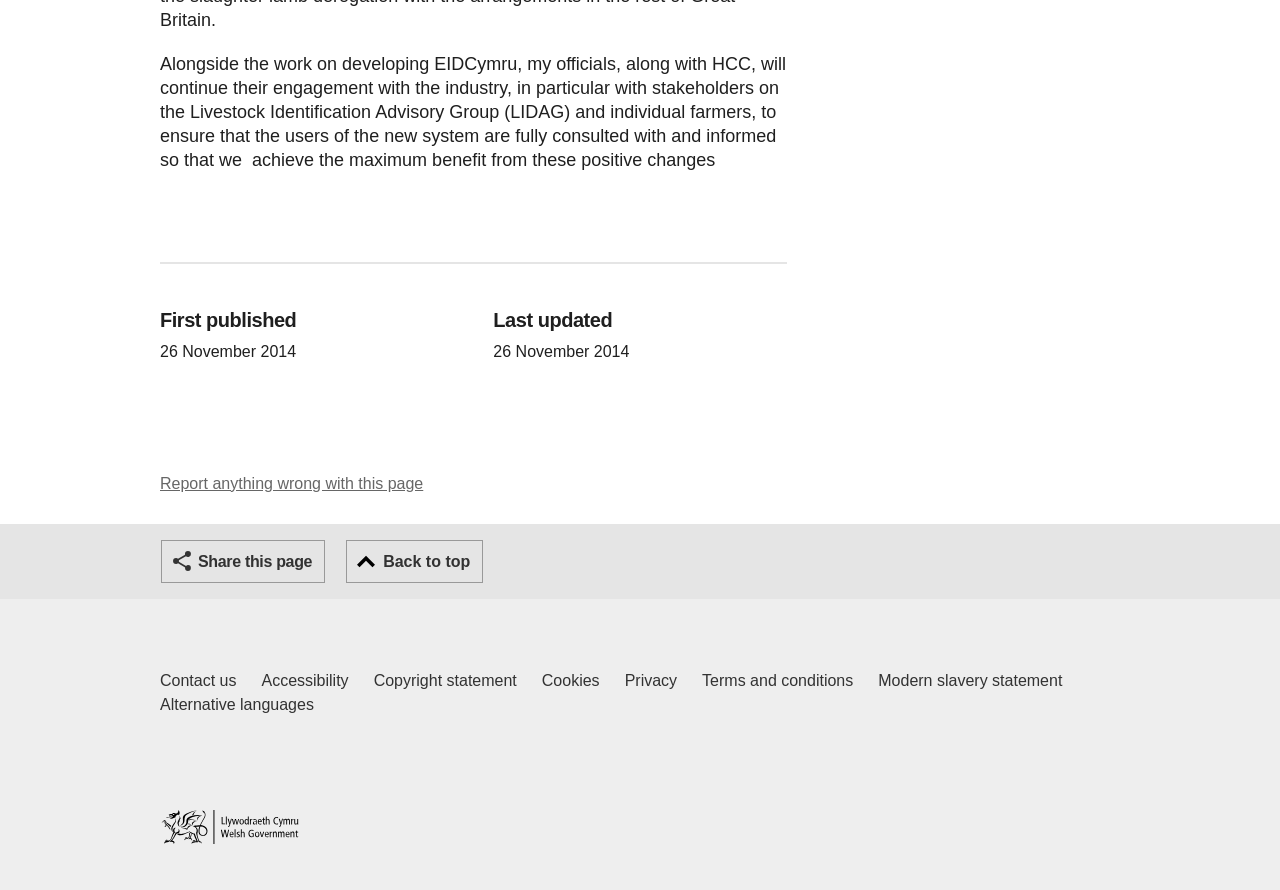Identify the bounding box for the UI element that is described as follows: "Alternative languages".

[0.125, 0.779, 0.245, 0.806]